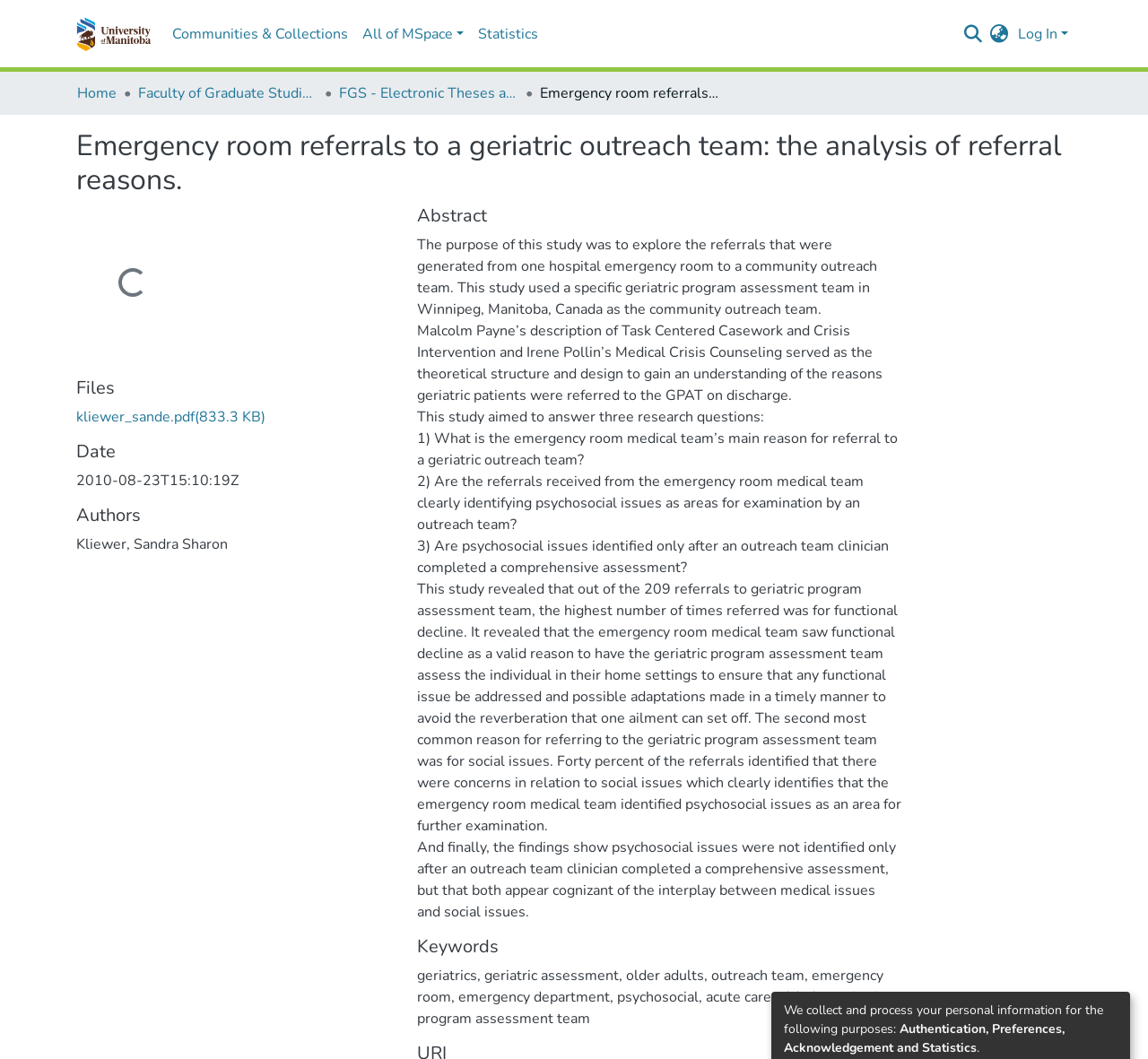Identify the bounding box coordinates of the element to click to follow this instruction: 'View file kliewer_sande.pdf'. Ensure the coordinates are four float values between 0 and 1, provided as [left, top, right, bottom].

[0.066, 0.384, 0.231, 0.403]